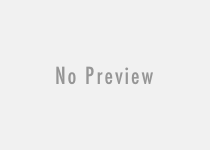Explain in detail what you see in the image.

The image, titled "Joining Forces for Innovation: The Blockchain Alliance," represents an article exploring the collaborative efforts within the blockchain community to foster innovation and advancement. This piece highlights the significance of collective actions and partnerships in enhancing the functionality and reach of blockchain technologies. It aims to inform readers about ongoing initiatives and the potential impacts of these collaborations in transforming industries through decentralized solutions. The article's context emphasizes the importance of unity in tackling challenges and driving progress in blockchain applications.